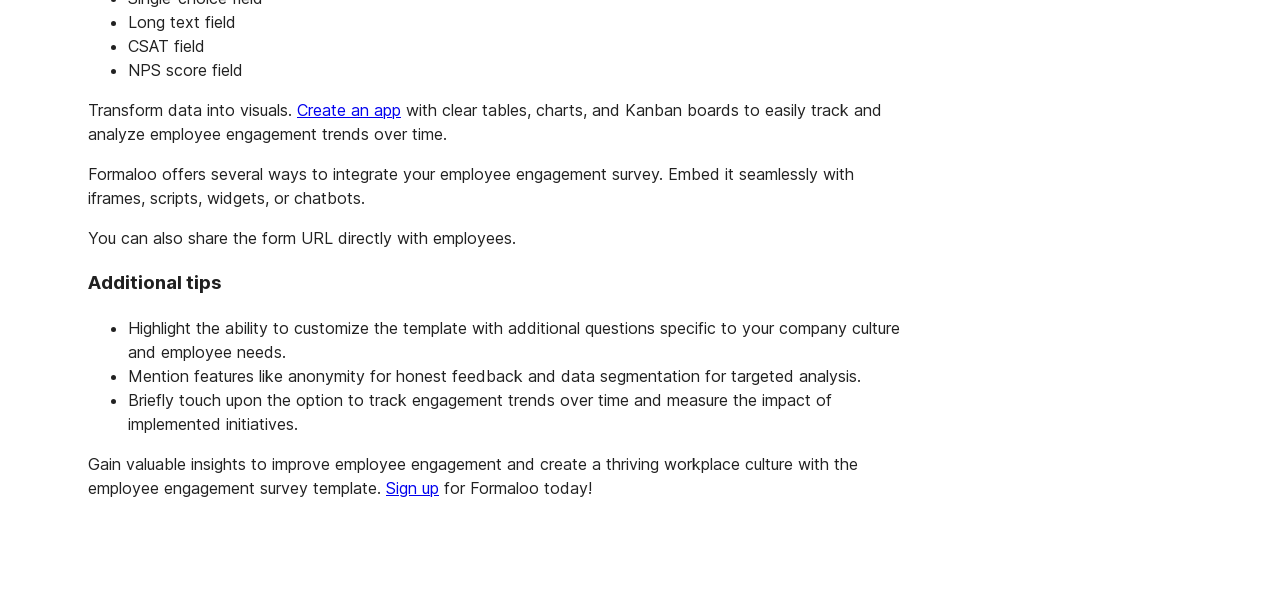Determine the bounding box for the UI element that matches this description: "CULTURE & STORY".

None